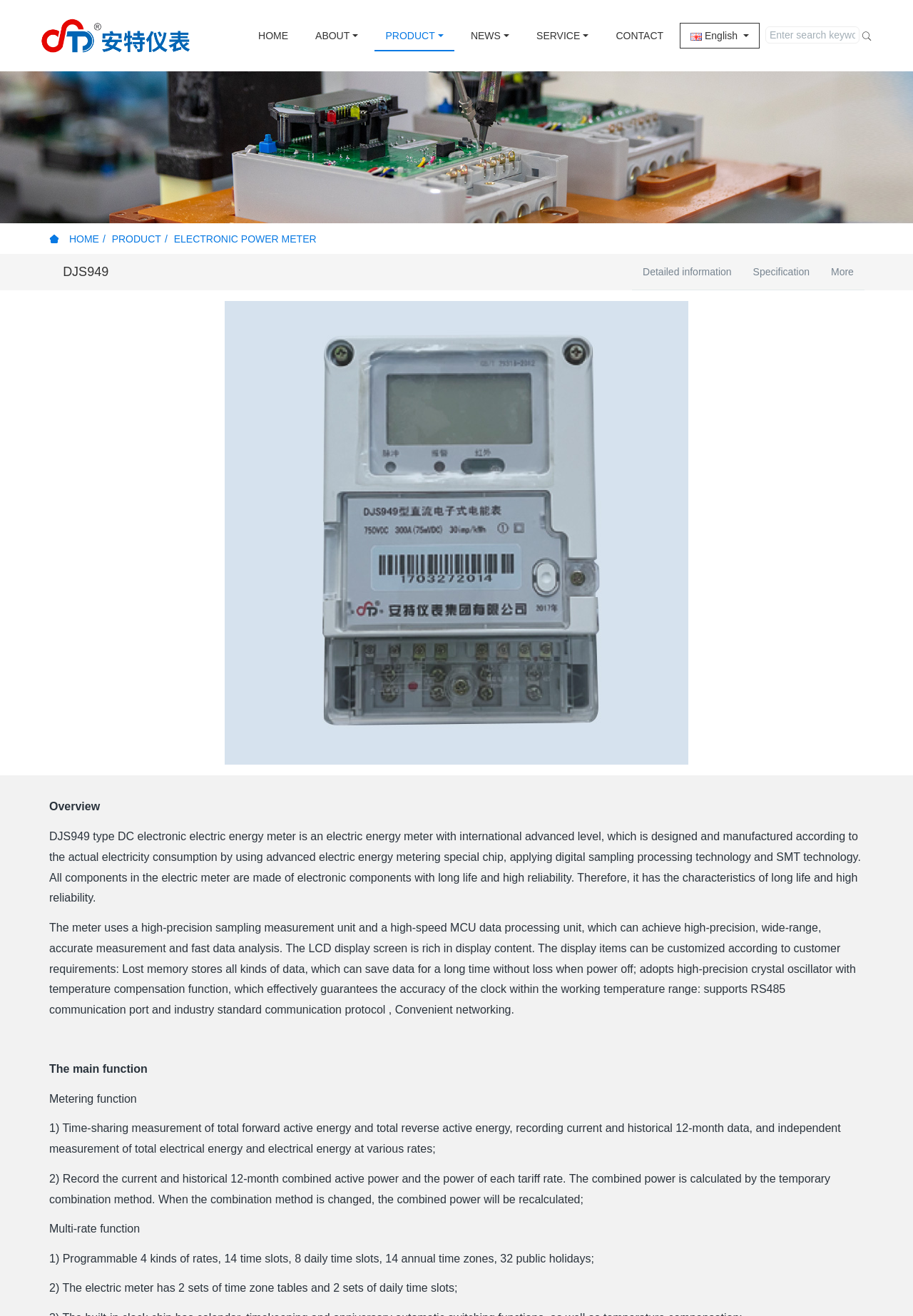Indicate the bounding box coordinates of the element that needs to be clicked to satisfy the following instruction: "Click the HOME link". The coordinates should be four float numbers between 0 and 1, i.e., [left, top, right, bottom].

[0.271, 0.0, 0.327, 0.054]